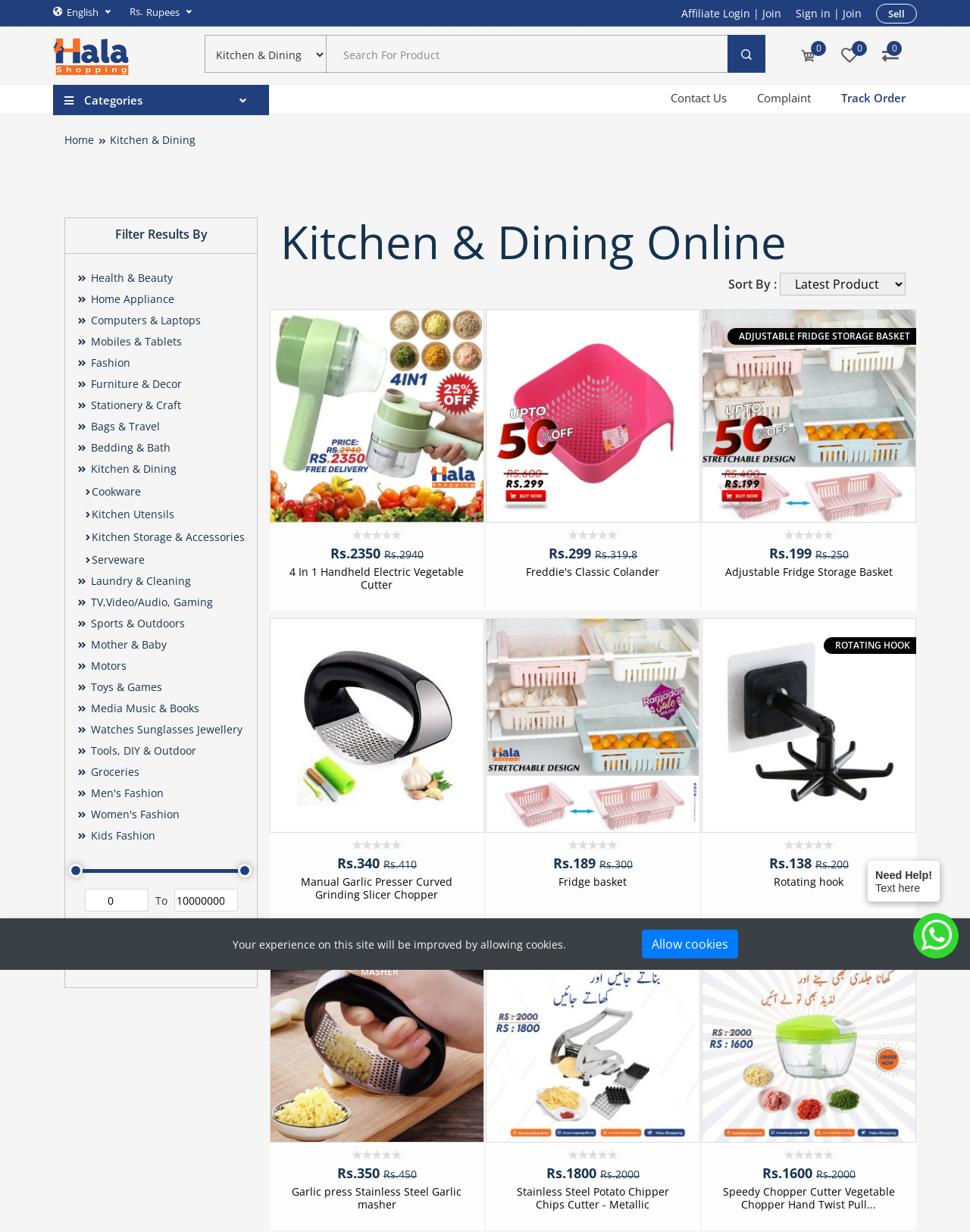Highlight the bounding box coordinates of the element you need to click to perform the following instruction: "View the details of the Adjustable Fridge Storage Basket."

[0.723, 0.25, 0.945, 0.501]